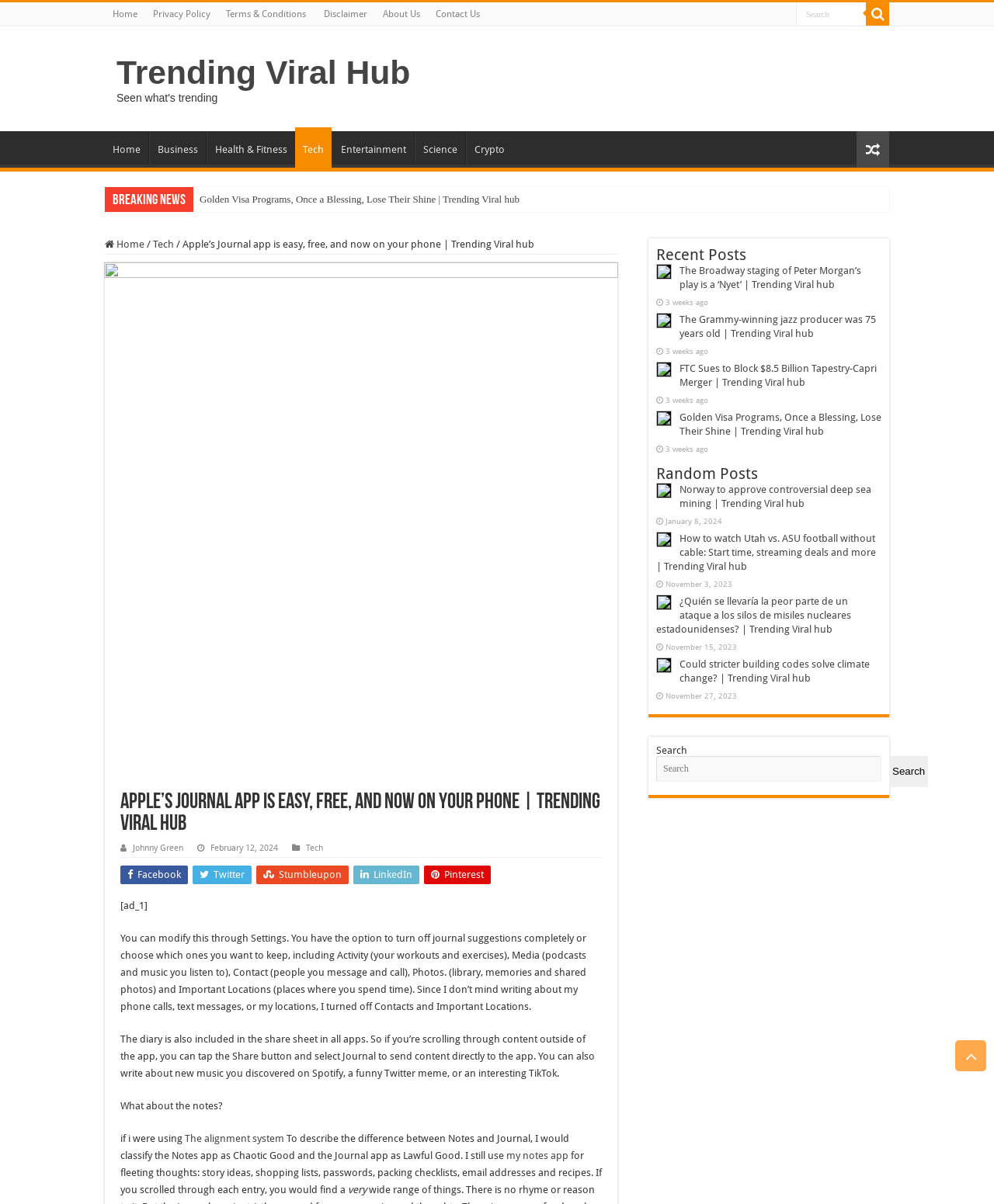What is the title of the latest article?
Provide a detailed and well-explained answer to the question.

I looked at the heading 'Apple’s Journal app is easy, free, and now on your phone | Trending Viral hub' which is located below the search bar and above the article content.